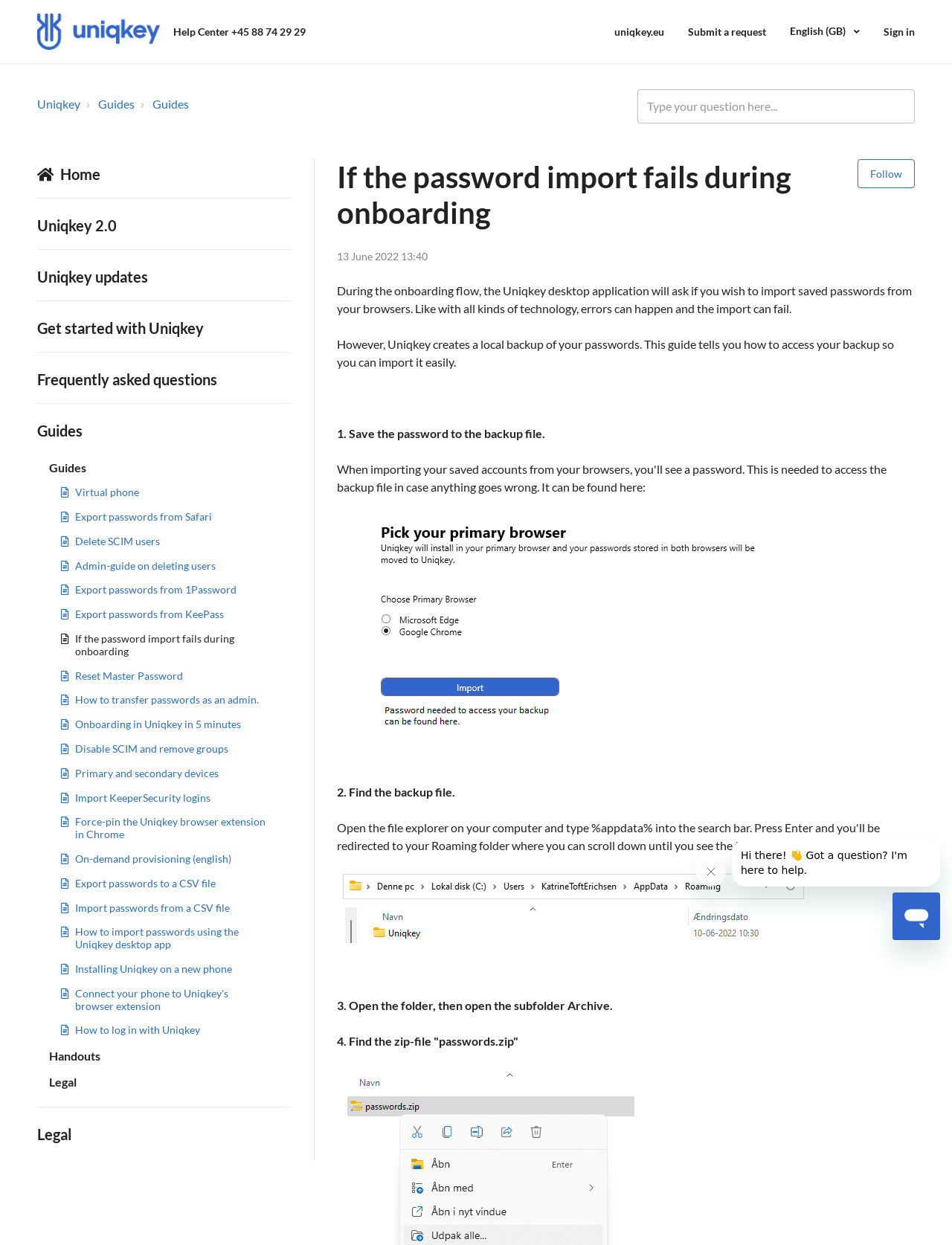Specify the bounding box coordinates of the element's area that should be clicked to execute the given instruction: "Search for a question". The coordinates should be four float numbers between 0 and 1, i.e., [left, top, right, bottom].

[0.669, 0.072, 0.961, 0.099]